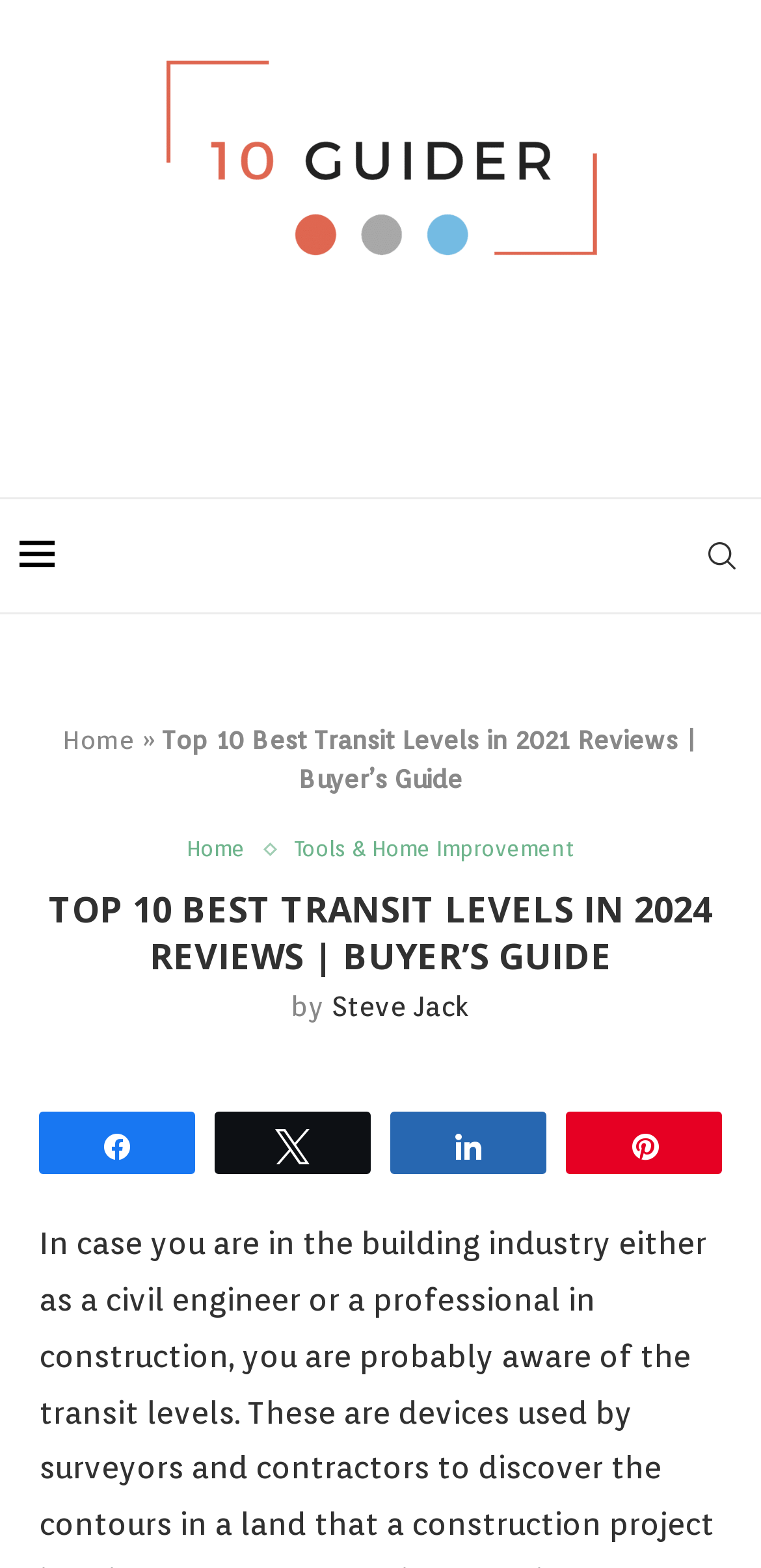Locate the bounding box coordinates of the area to click to fulfill this instruction: "visit the Tools & Home Improvement page". The bounding box should be presented as four float numbers between 0 and 1, in the order [left, top, right, bottom].

[0.386, 0.534, 0.755, 0.55]